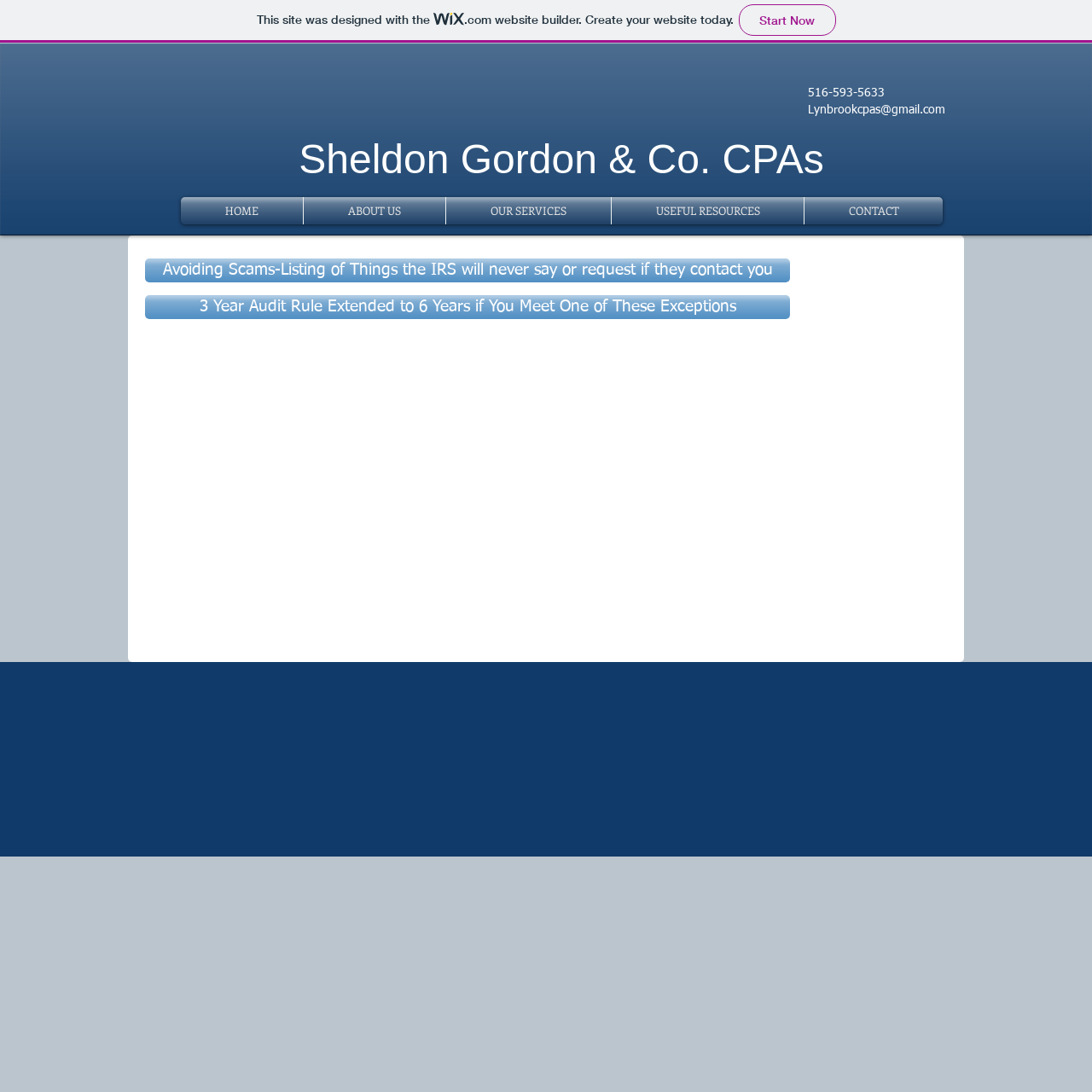Please reply to the following question with a single word or a short phrase:
What is the phone number of Sheldon Gordon & Co. CPAs?

516-593-5633